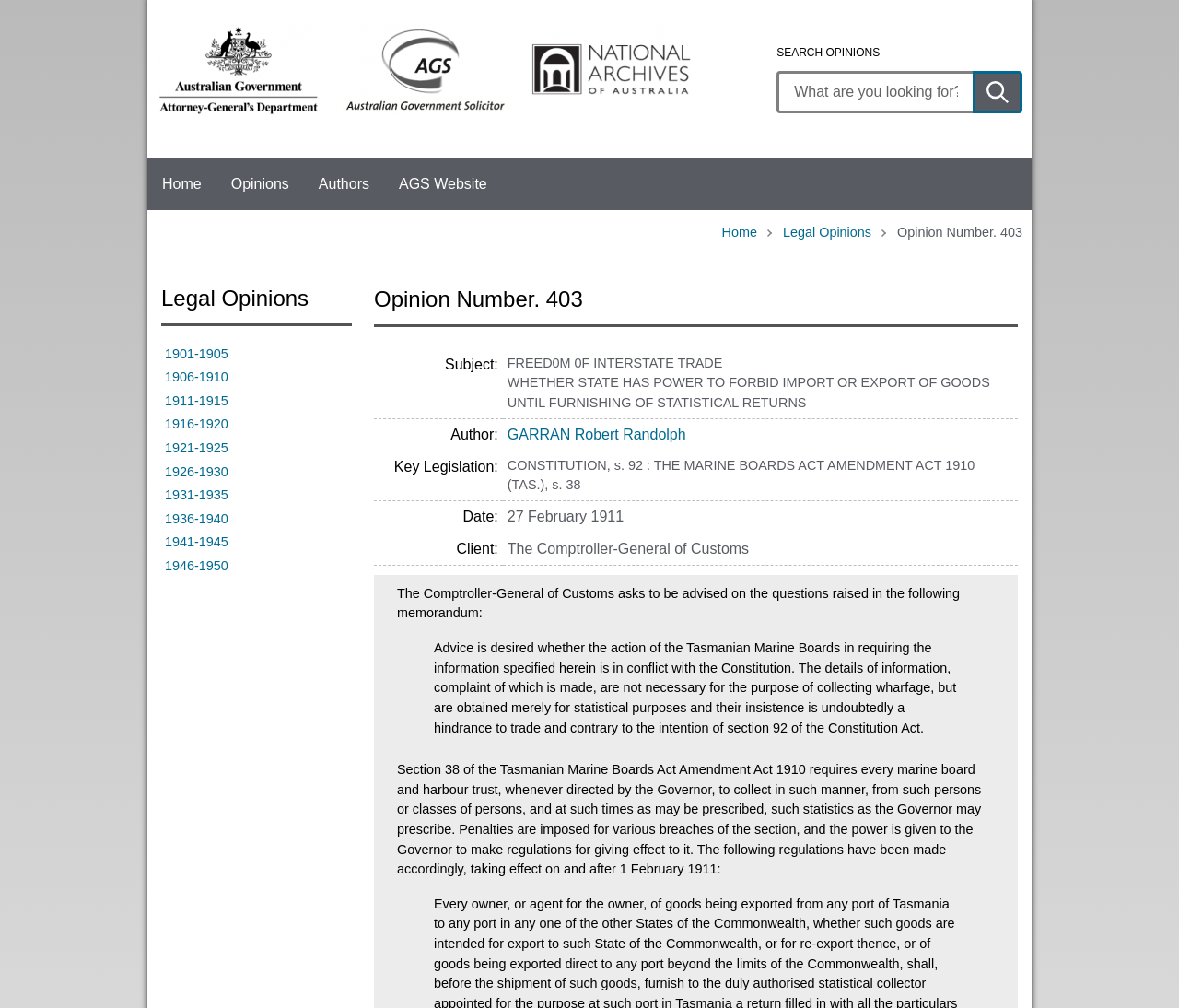Please identify the bounding box coordinates of the element that needs to be clicked to perform the following instruction: "Submit search".

[0.825, 0.07, 0.867, 0.112]